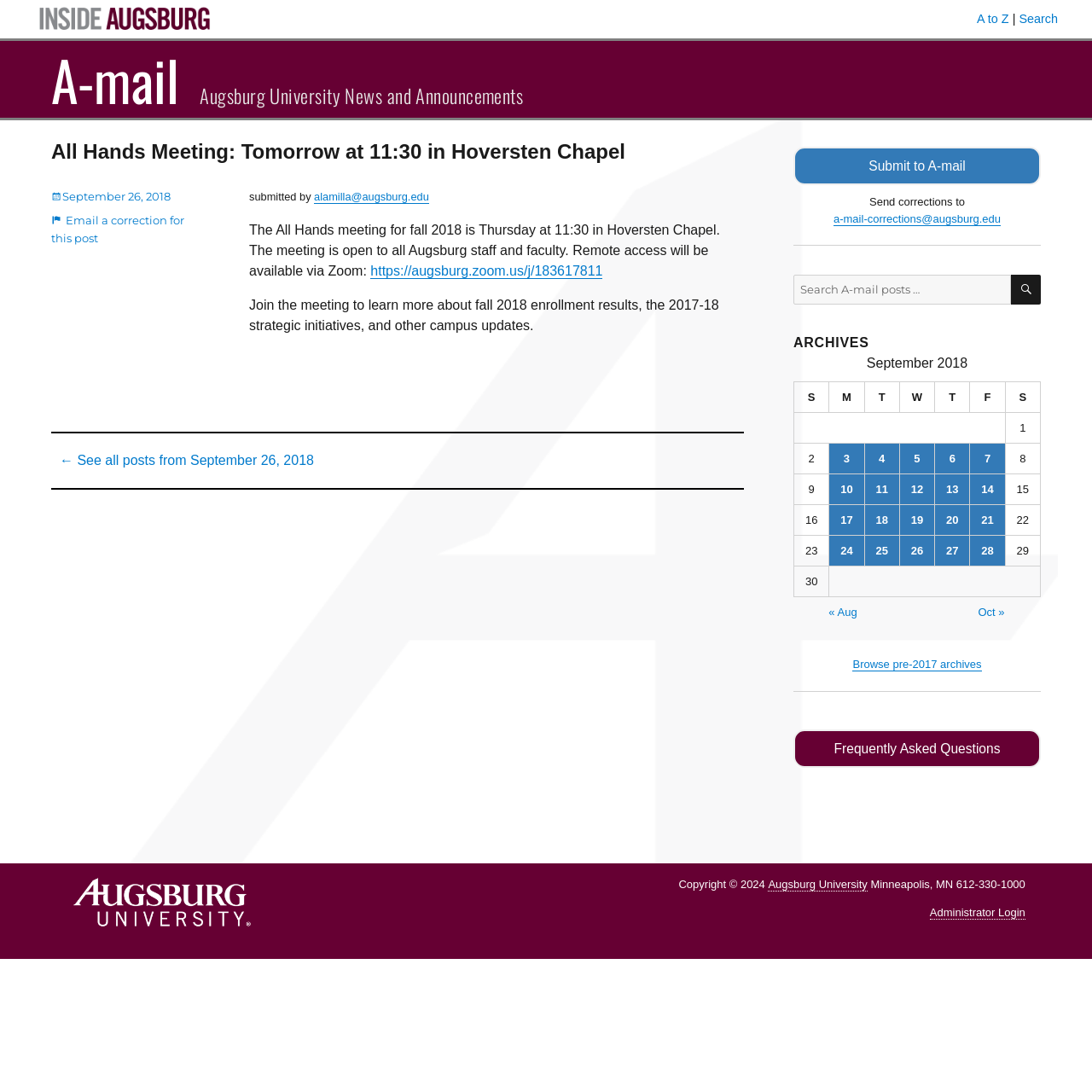Please identify the bounding box coordinates of the clickable area that will allow you to execute the instruction: "Search for something".

[0.727, 0.252, 0.926, 0.279]